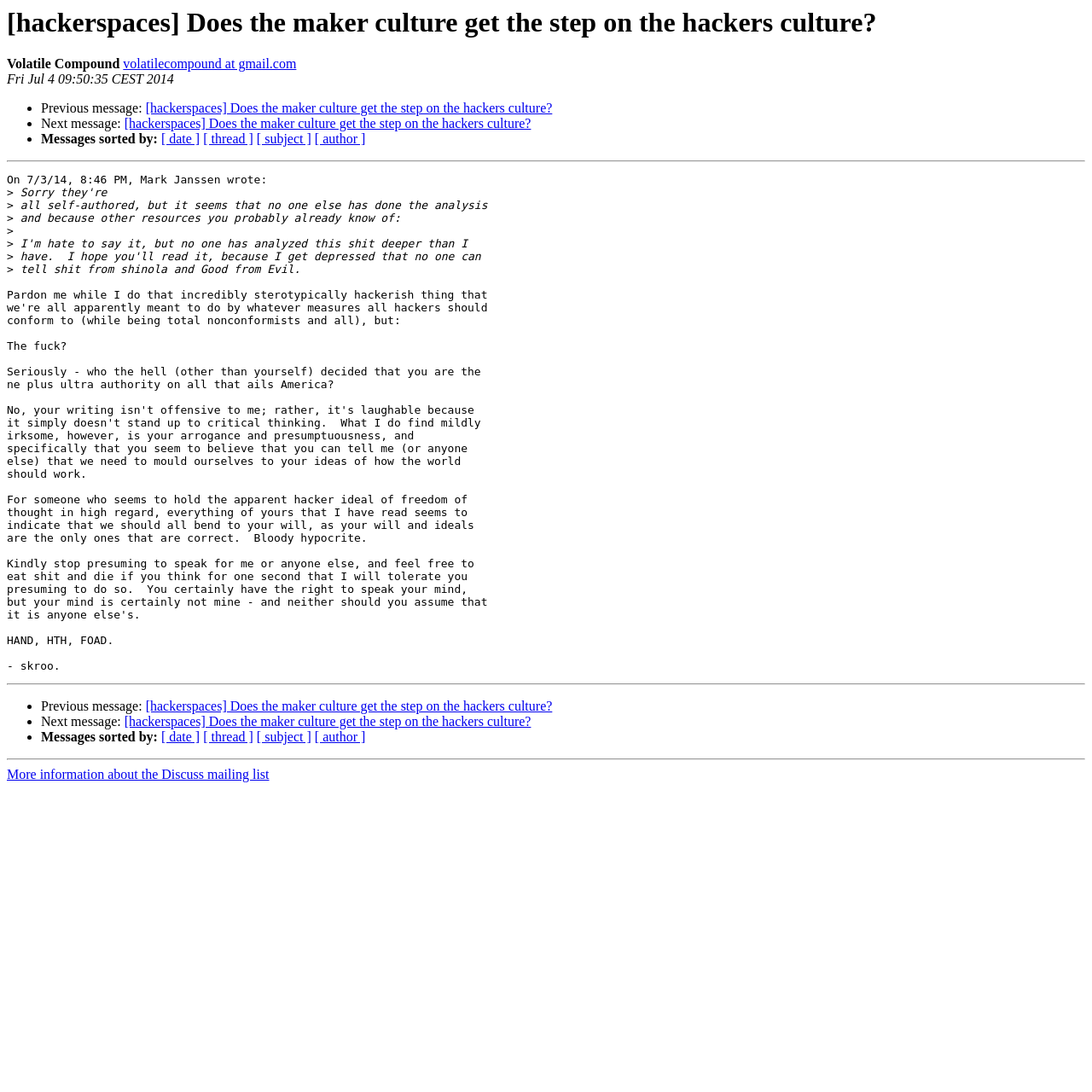What is the date of the message written by Mark Janssen?
Relying on the image, give a concise answer in one word or a brief phrase.

7/3/14